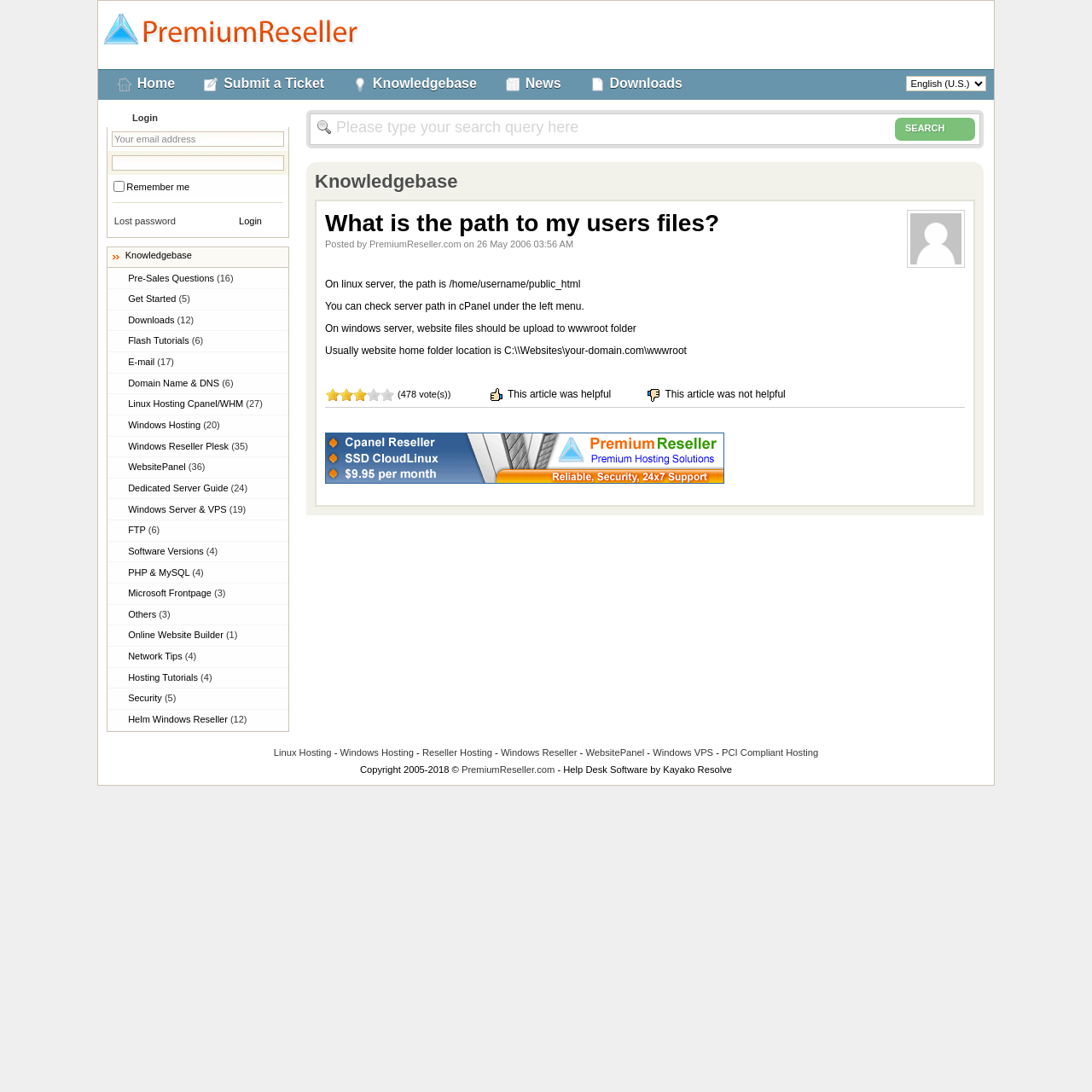Determine the bounding box coordinates of the clickable region to execute the instruction: "Read the 'What is the path to my users files?' article". The coordinates should be four float numbers between 0 and 1, denoted as [left, top, right, bottom].

[0.298, 0.192, 0.884, 0.245]